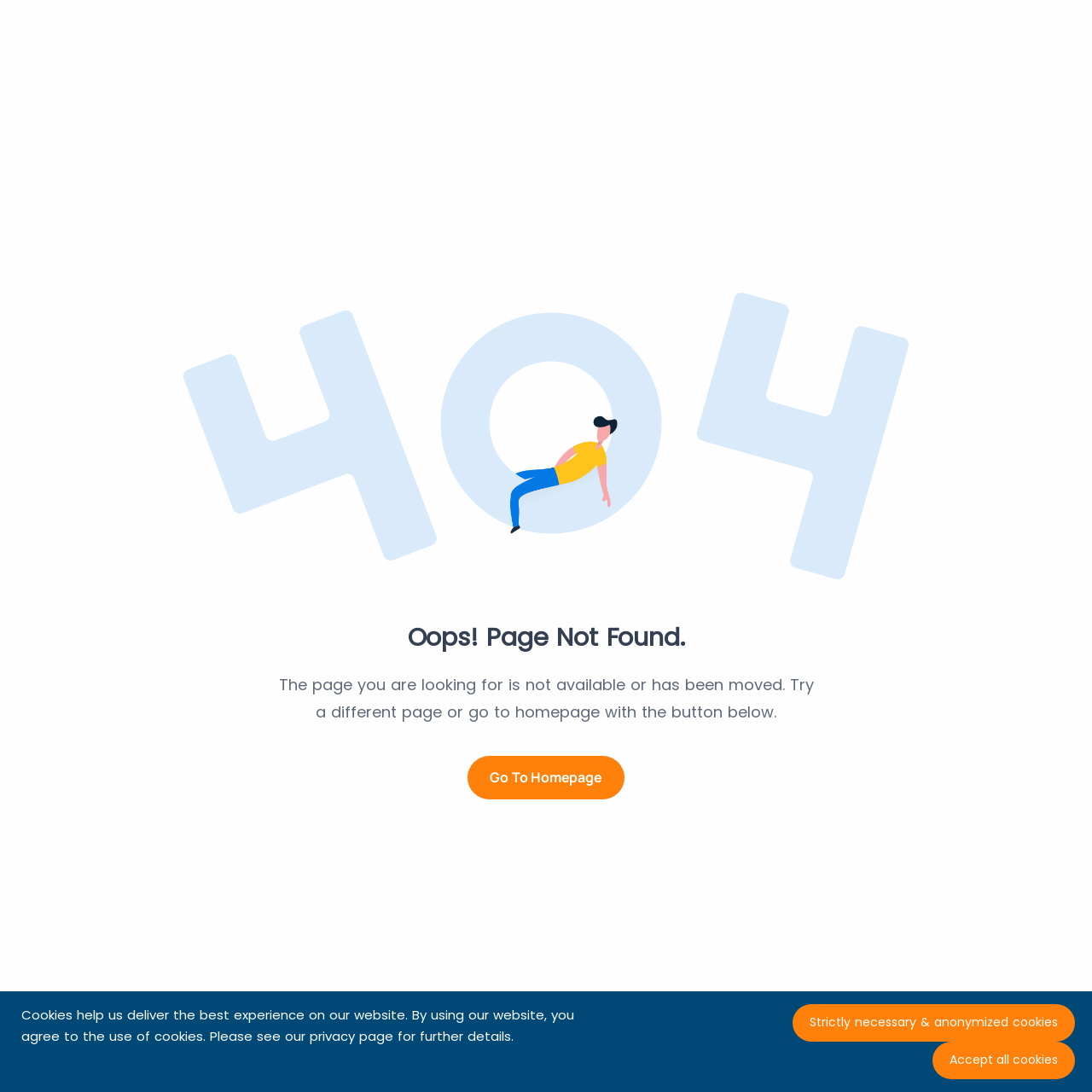Please provide a short answer using a single word or phrase for the question:
What is the purpose of cookies on this website?

Best experience